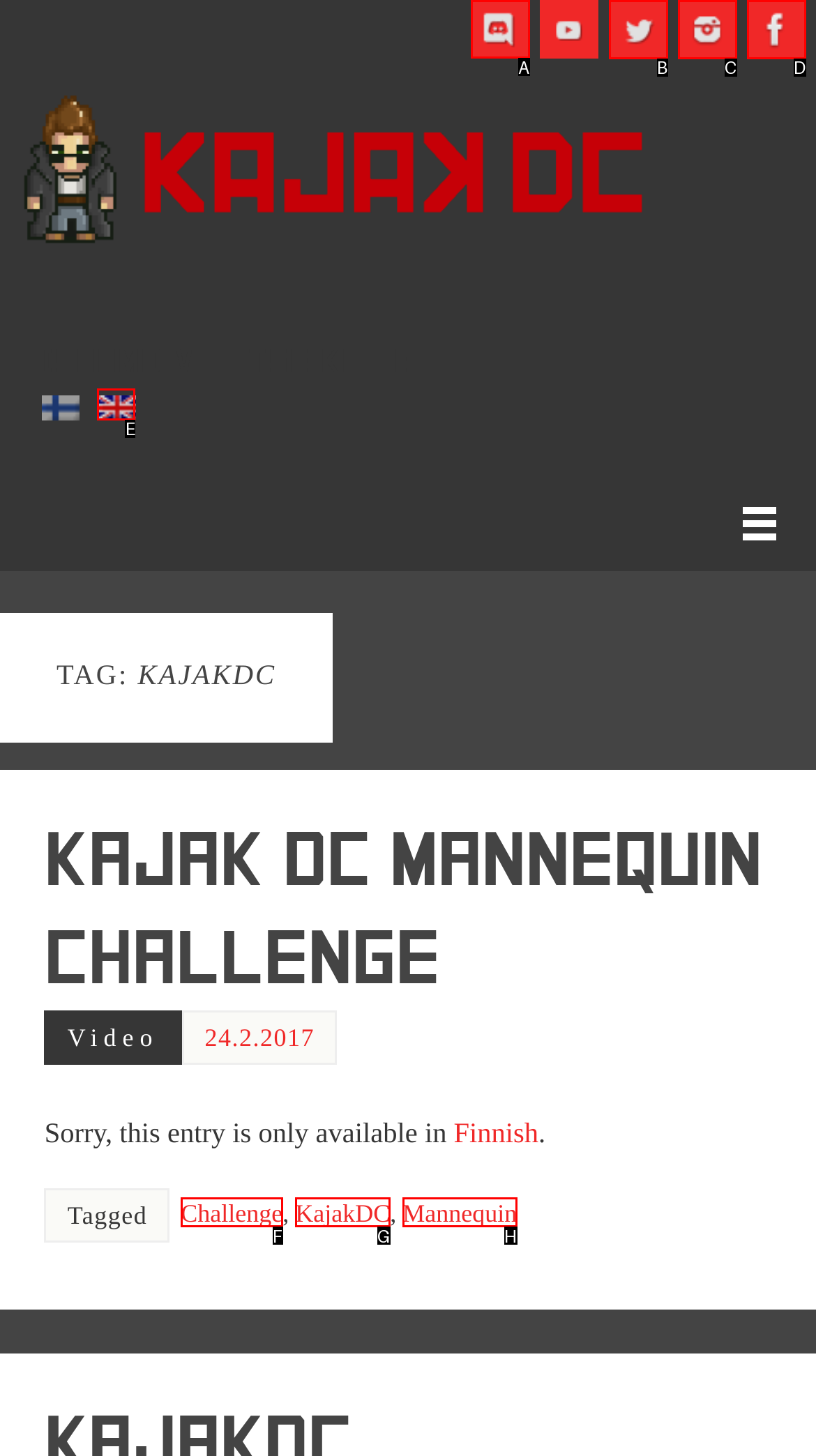Indicate which lettered UI element to click to fulfill the following task: Open Discord
Provide the letter of the correct option.

A